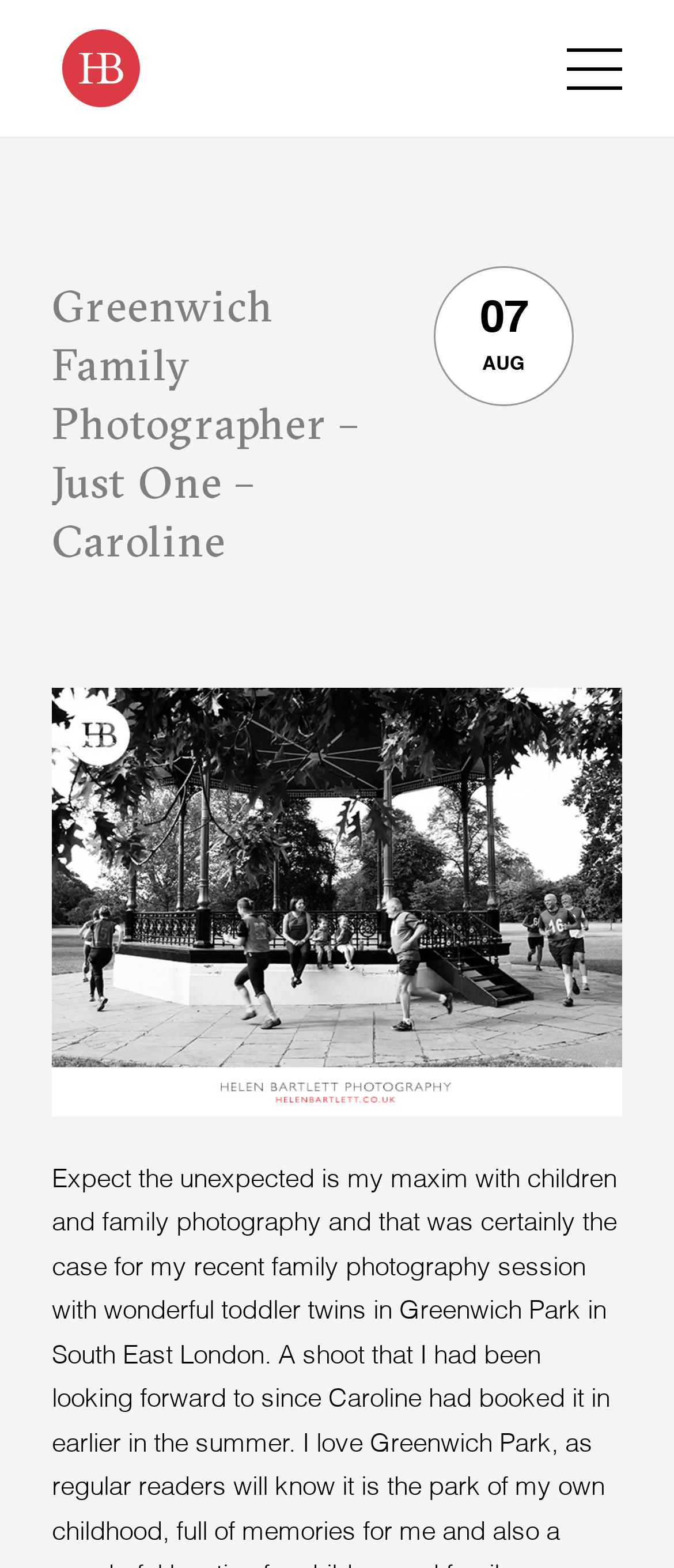From the element description: "alt="Helen Bartlett"", extract the bounding box coordinates of the UI element. The coordinates should be expressed as four float numbers between 0 and 1, in the order [left, top, right, bottom].

[0.082, 0.019, 0.218, 0.068]